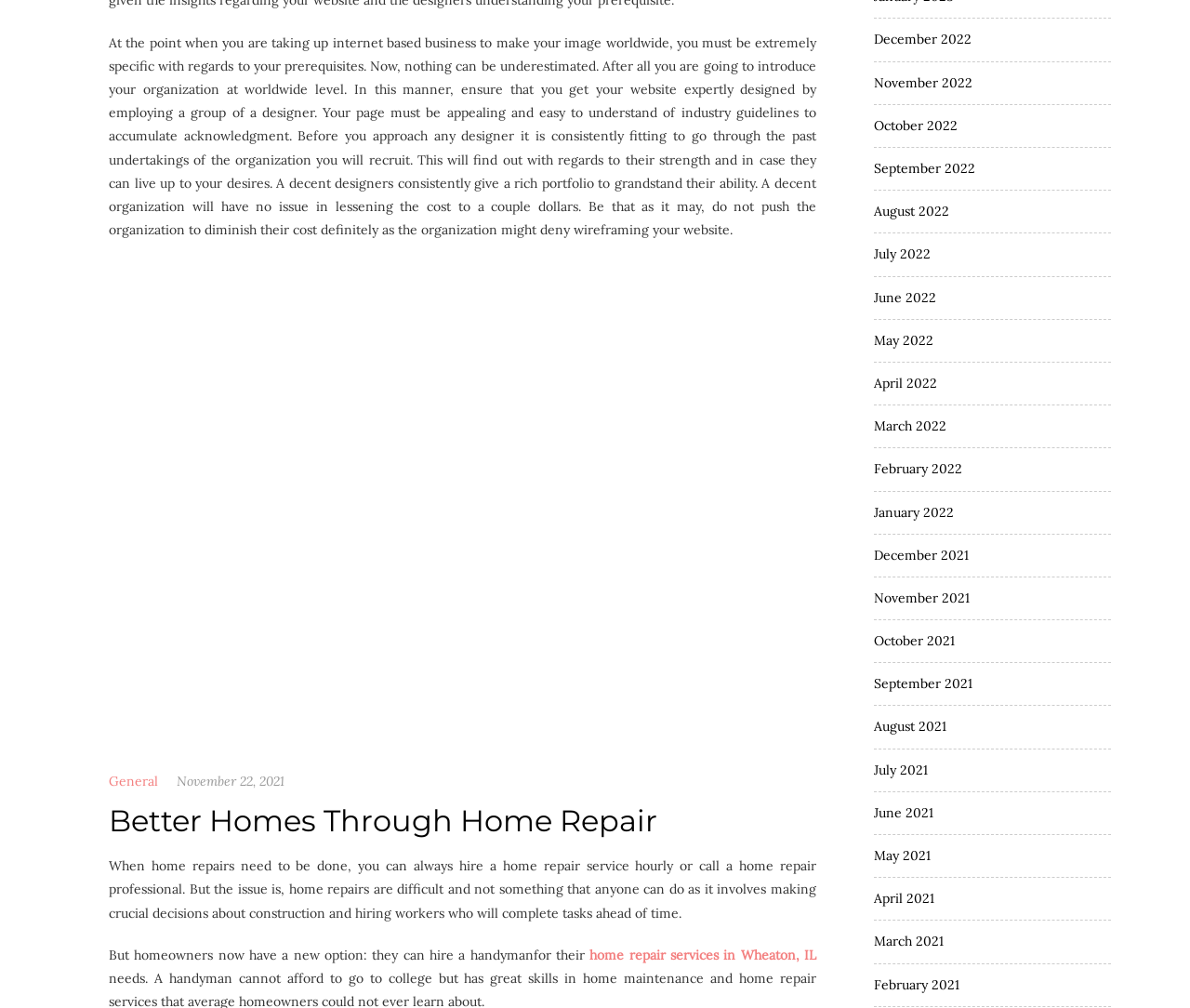Identify the bounding box of the UI element that matches this description: "September 2021".

[0.734, 0.67, 0.817, 0.687]